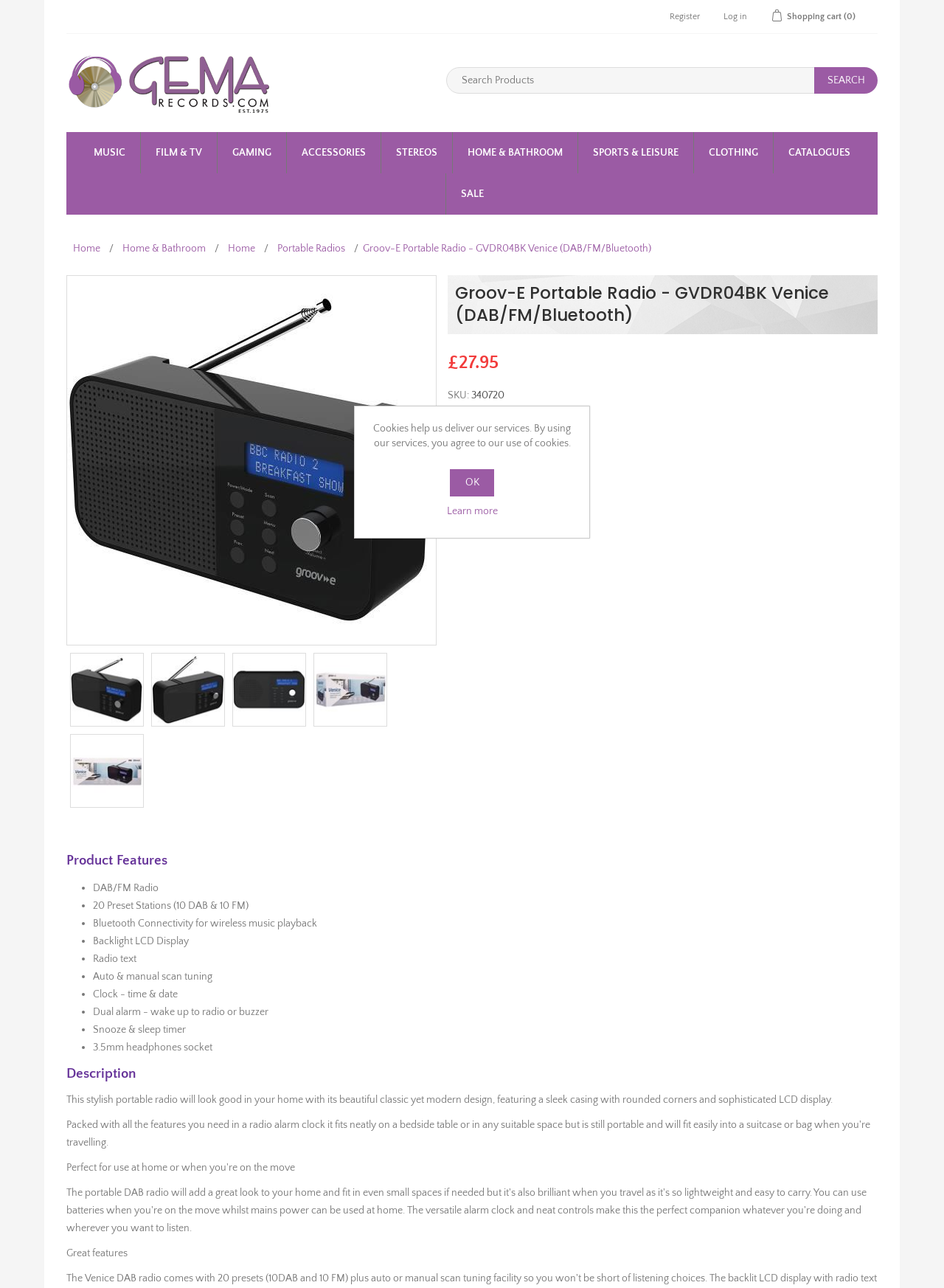Find the bounding box coordinates for the area you need to click to carry out the instruction: "Search for products". The coordinates should be four float numbers between 0 and 1, indicated as [left, top, right, bottom].

[0.473, 0.052, 0.863, 0.073]